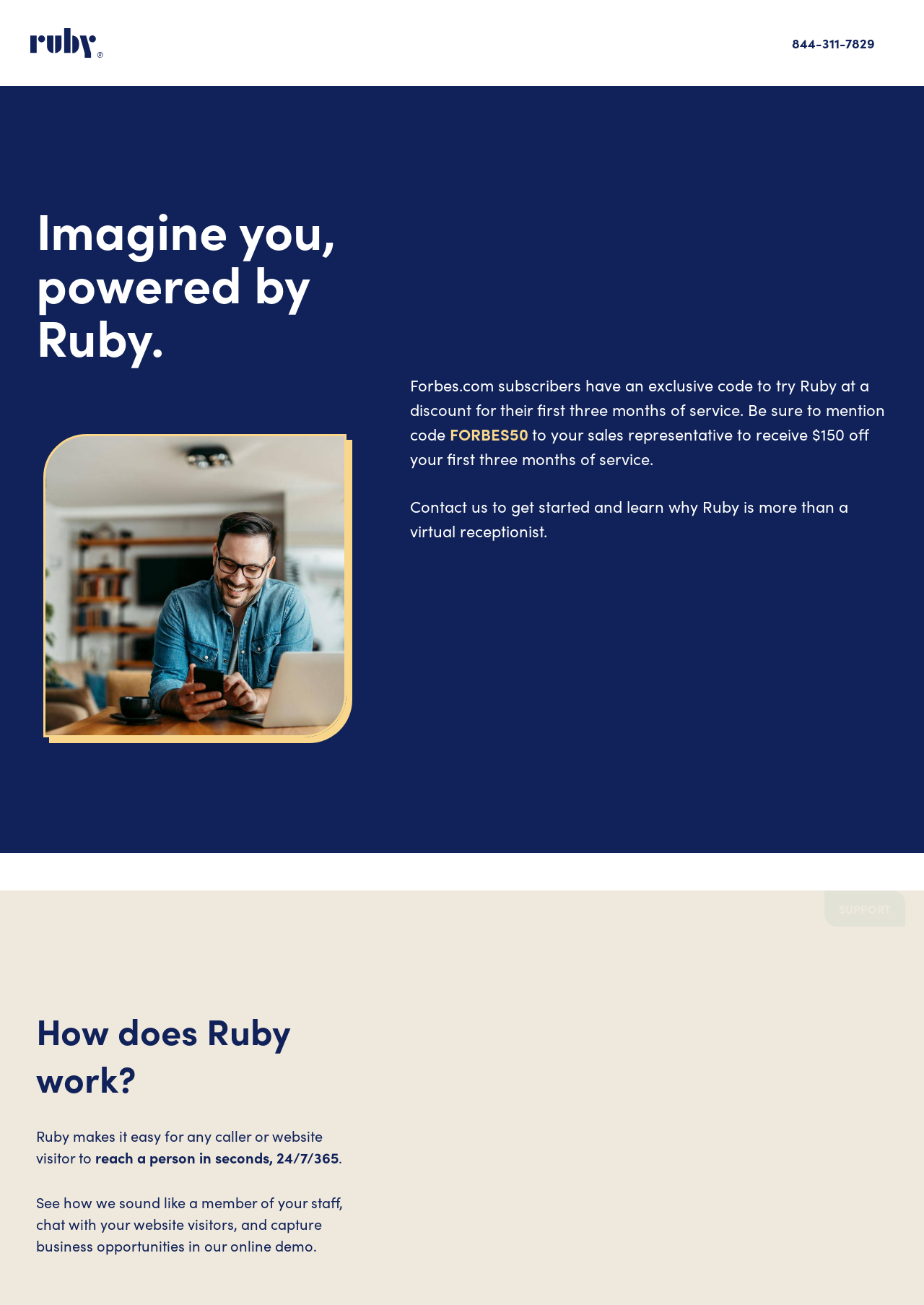Generate a comprehensive description of the webpage.

The webpage appears to be a promotional page for Ruby Receptionists and Live Chat, targeting Forbes.com subscribers. At the top, there is a phone number "844-311-7829" displayed prominently. Below it, a heading reads "Imagine you, powered by Ruby." 

To the right of the heading, a paragraph of text explains that Forbes.com subscribers have an exclusive code to try Ruby at a discount for their first three months of service. This text is followed by the code "FORBES50" and another sentence explaining how to use the code to receive a discount. 

Further down, there is a section with a heading "How does Ruby work?" which is positioned near the bottom left of the page. This section consists of several lines of text that describe the benefits of using Ruby, including the ability to reach a person in seconds, 24/7/365, and a brief description of their online demo.

At the bottom right of the page, there are two identical links labeled "SUPPORT".